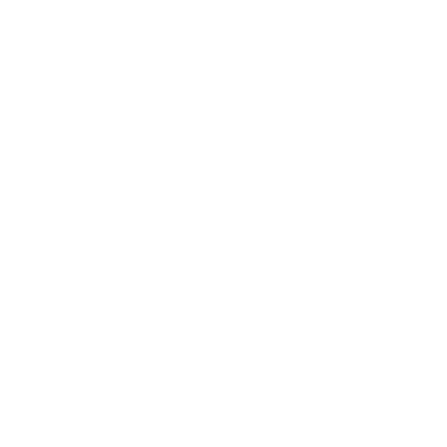What is SHOUXIN motor's role in the vacuum motor industry?
Please provide a comprehensive answer based on the information in the image.

The caption highlights SHOUXIN motor's role as an exporter, showcasing their capacity for mold lines production, which emphasizes their commitment to providing high-quality AC motors for vacuum cleaners.